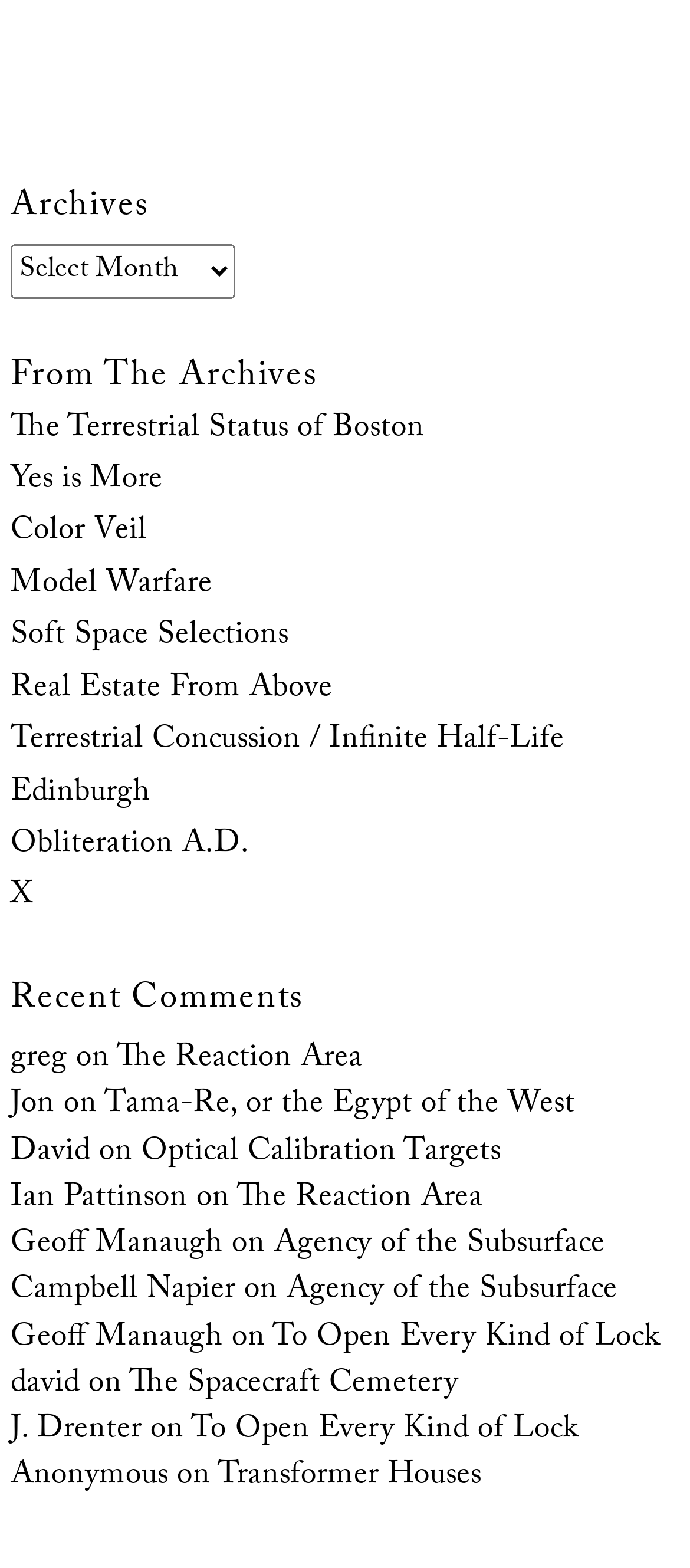Please identify the bounding box coordinates of the area I need to click to accomplish the following instruction: "Check recent comments".

[0.015, 0.617, 0.985, 0.661]